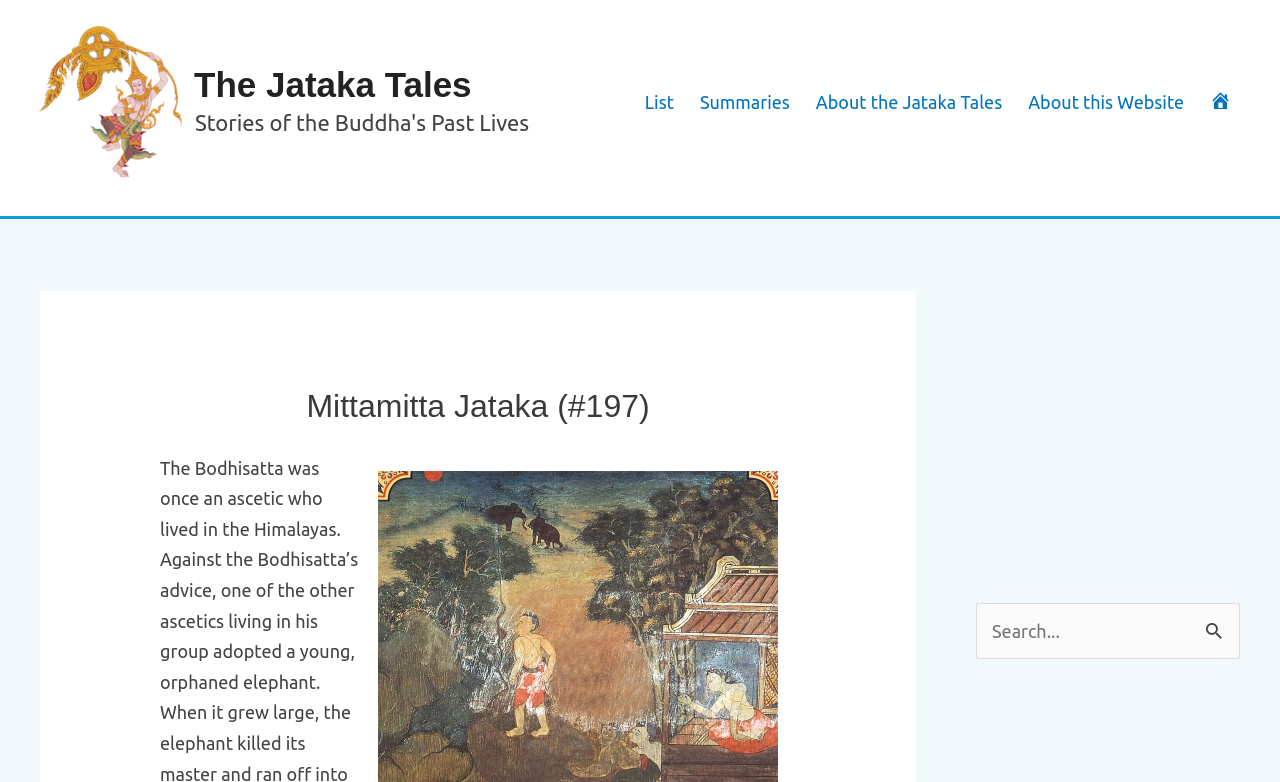Locate the bounding box coordinates of the element I should click to achieve the following instruction: "search for something".

[0.762, 0.771, 0.969, 0.843]